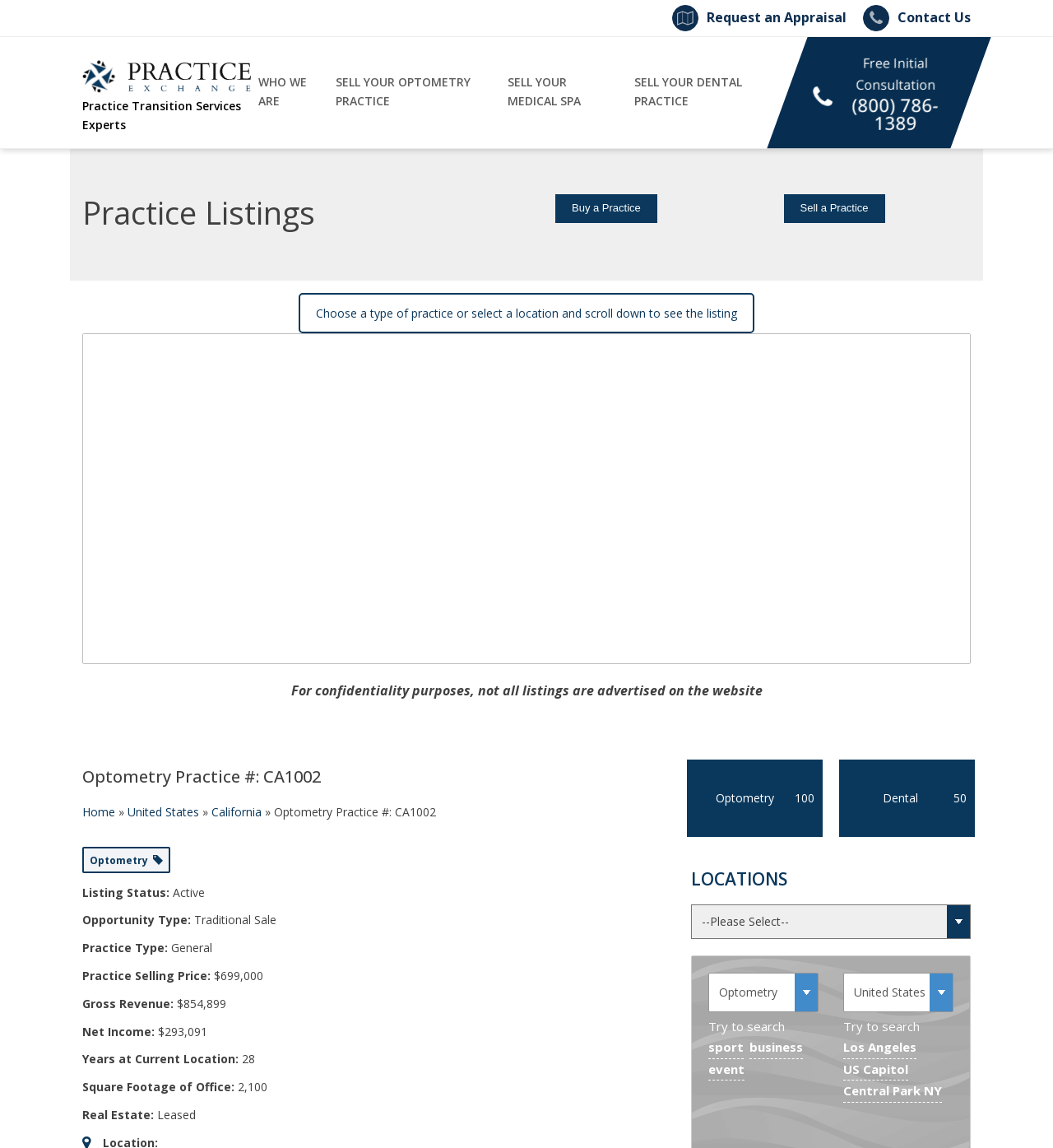What is the real estate status of the office? Observe the screenshot and provide a one-word or short phrase answer.

Leased